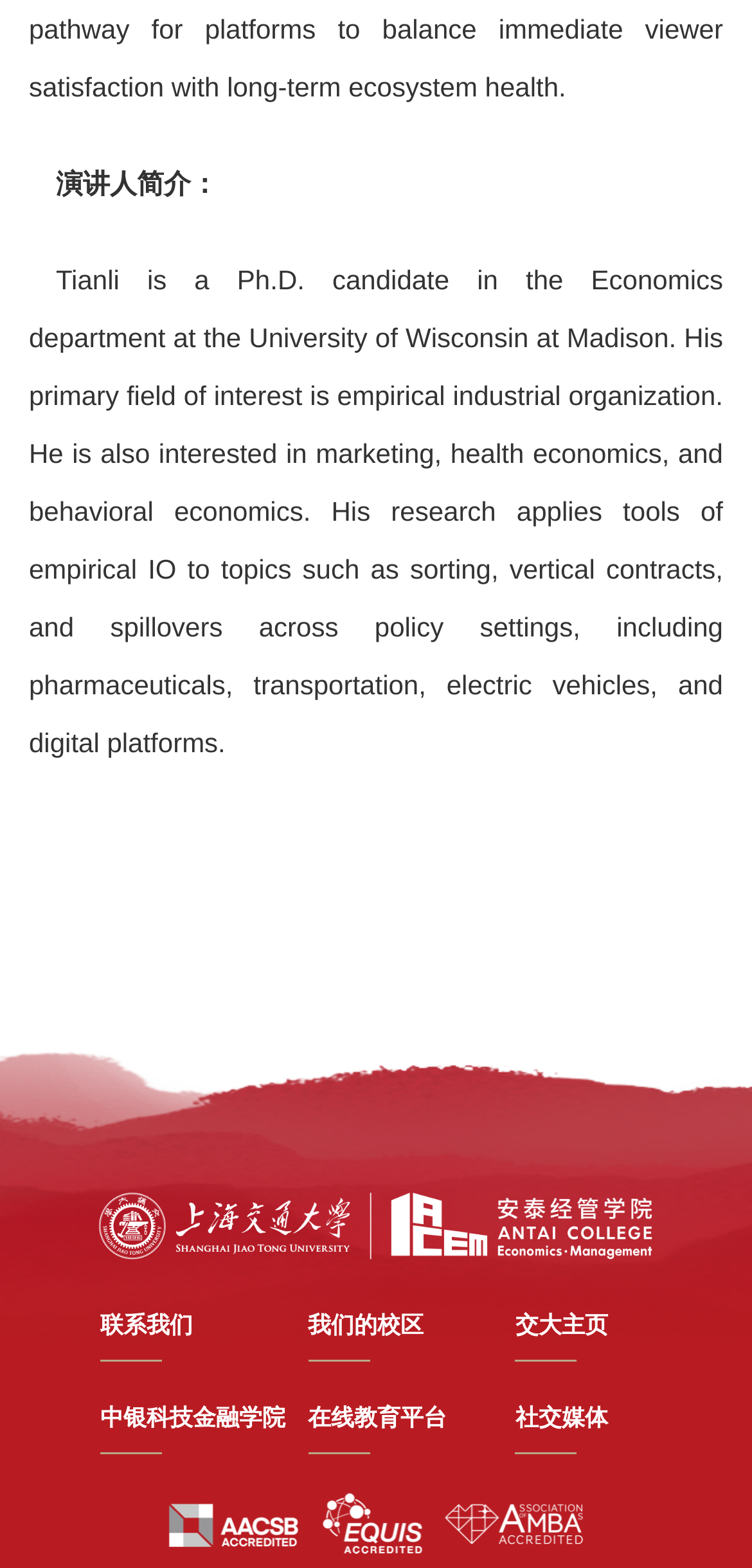Could you please study the image and provide a detailed answer to the question:
What is the vertical position of the '社交媒体' text?

By comparing the y1 and y2 coordinates of the '社交媒体' text element, I found that its vertical position is at the bottom of the webpage.